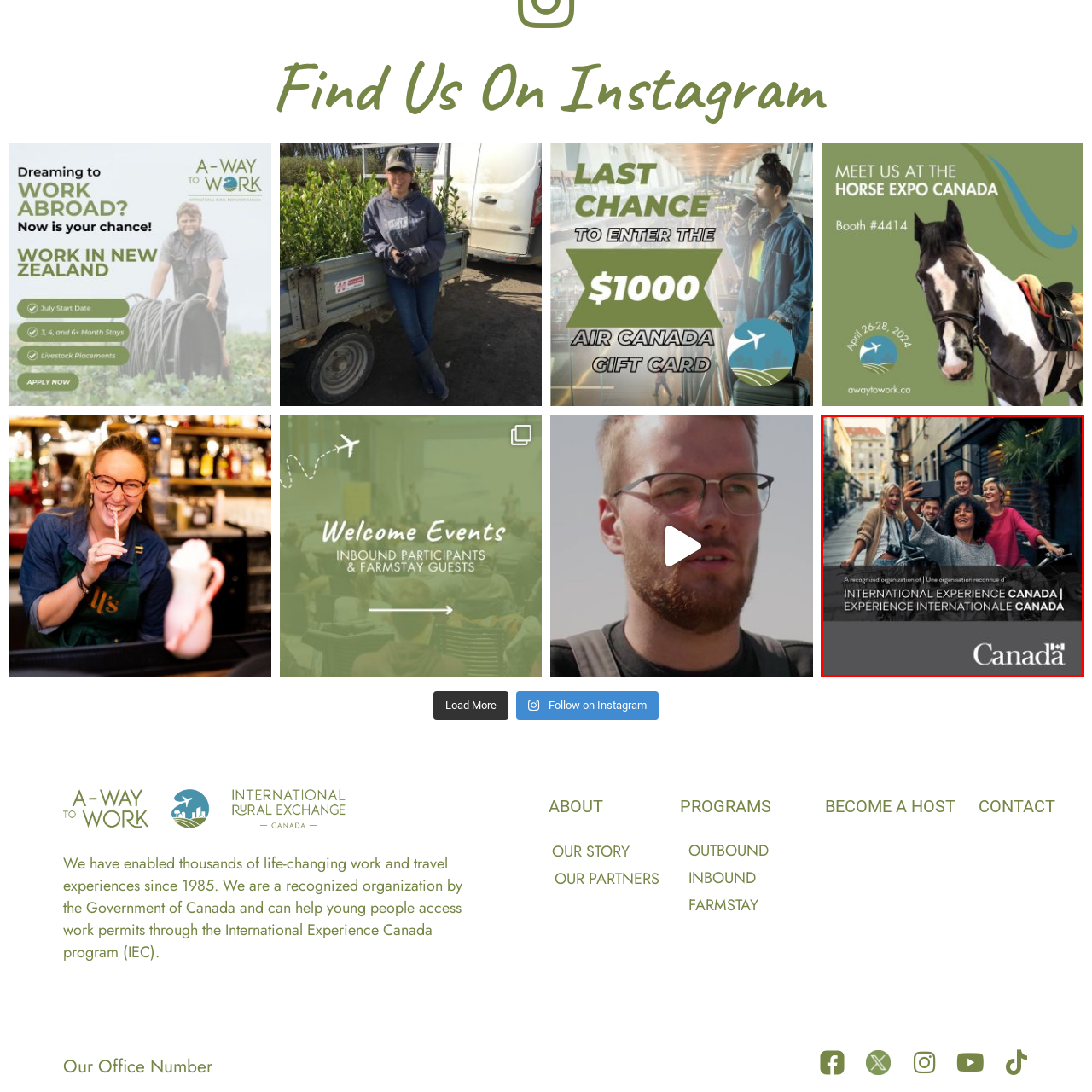Elaborate on the visual details of the image contained within the red boundary.

This vibrant image captures a group of enthusiastic young people enjoying a moment together while taking a selfie, symbolizing the spirit of friendship and adventure. Their joy reflects the promise of cultural exchange and enriching experiences available through the International Experience Canada (IEC) program. The background features a lively urban setting, highlighting the dynamic environments that participants can explore during their time in Canada. This initiative promotes meaningful connections between Canadian youth and international participants, allowing them to share experiences and learn from one another. The image also prominently displays the insignia of Canada, reinforcing its identity as a welcoming destination for youth seeking transformative travel and work opportunities.